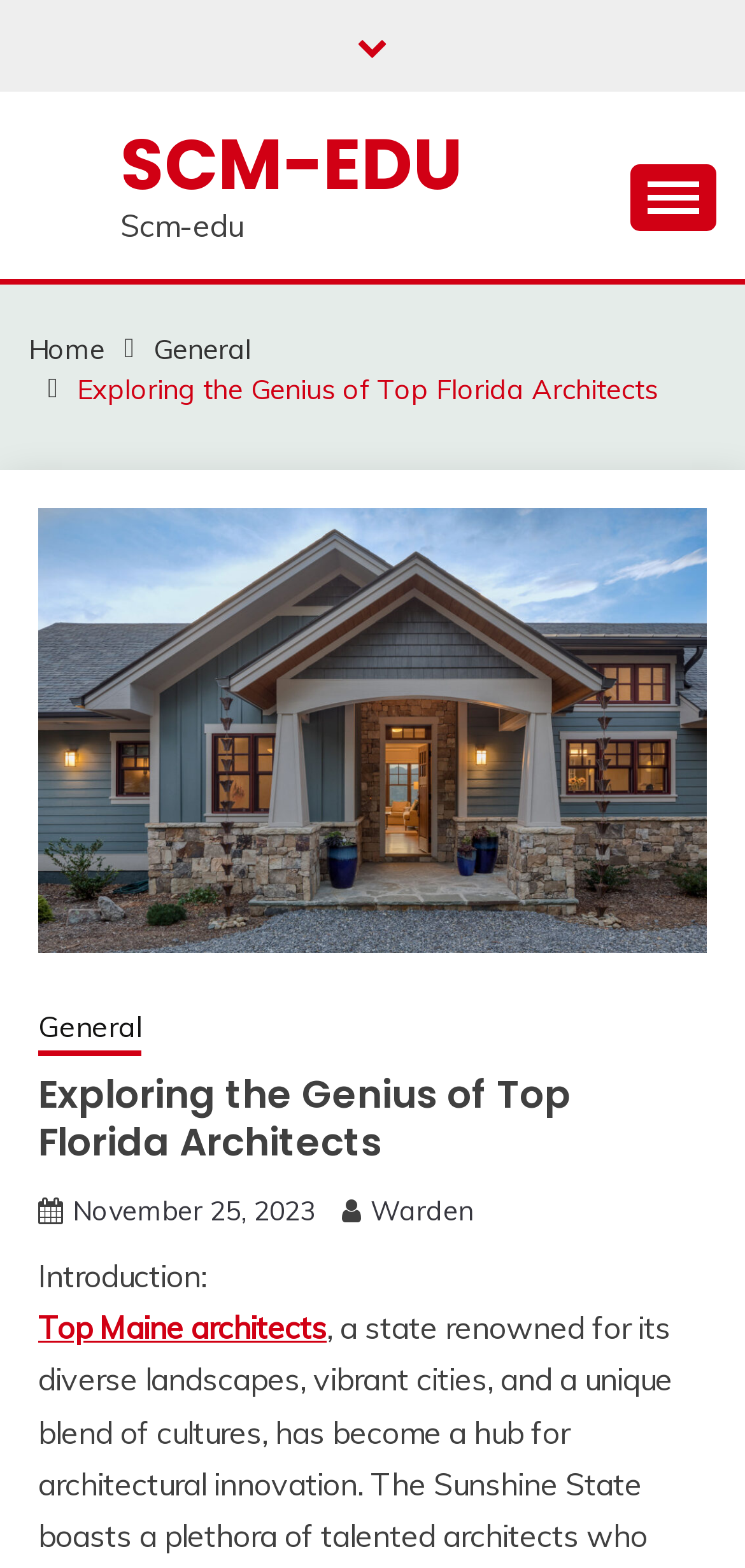Use a single word or phrase to answer the following:
What is the date mentioned in the webpage?

November 25, 2023